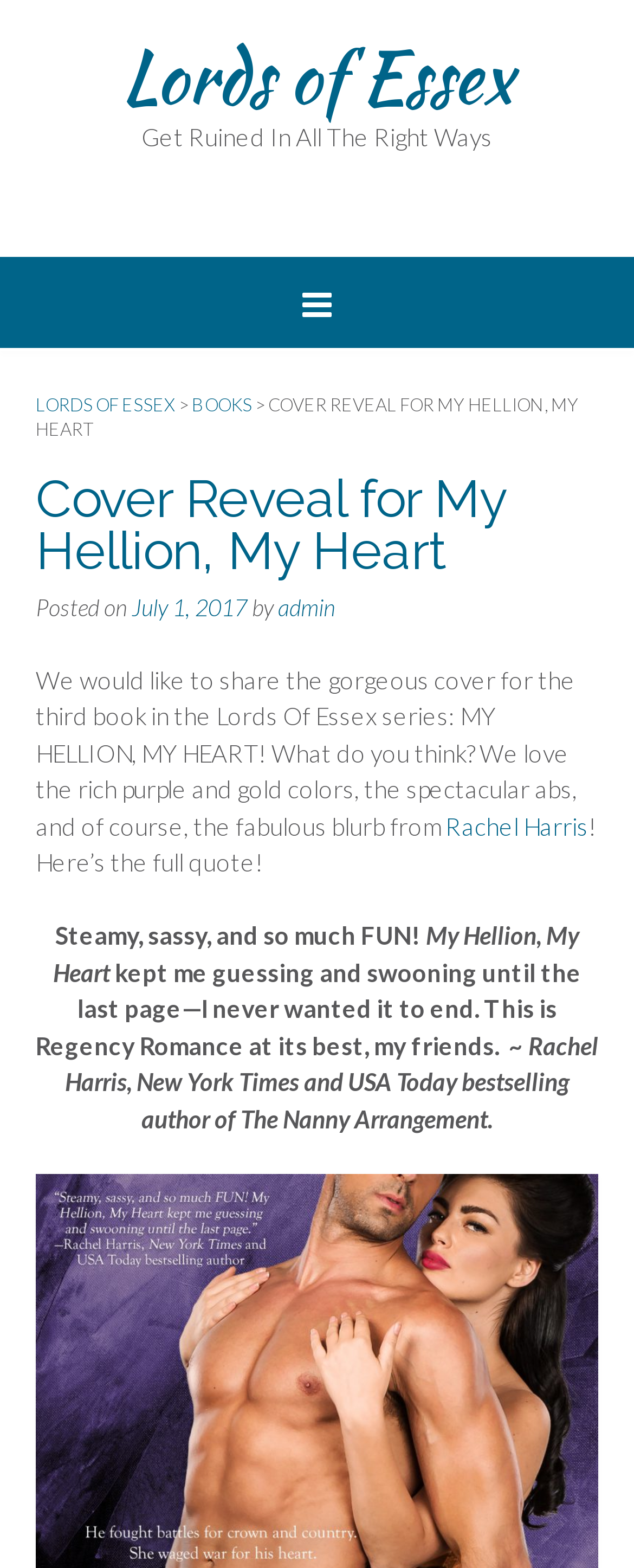When was the cover reveal posted?
Based on the visual content, answer with a single word or a brief phrase.

July 1, 2017